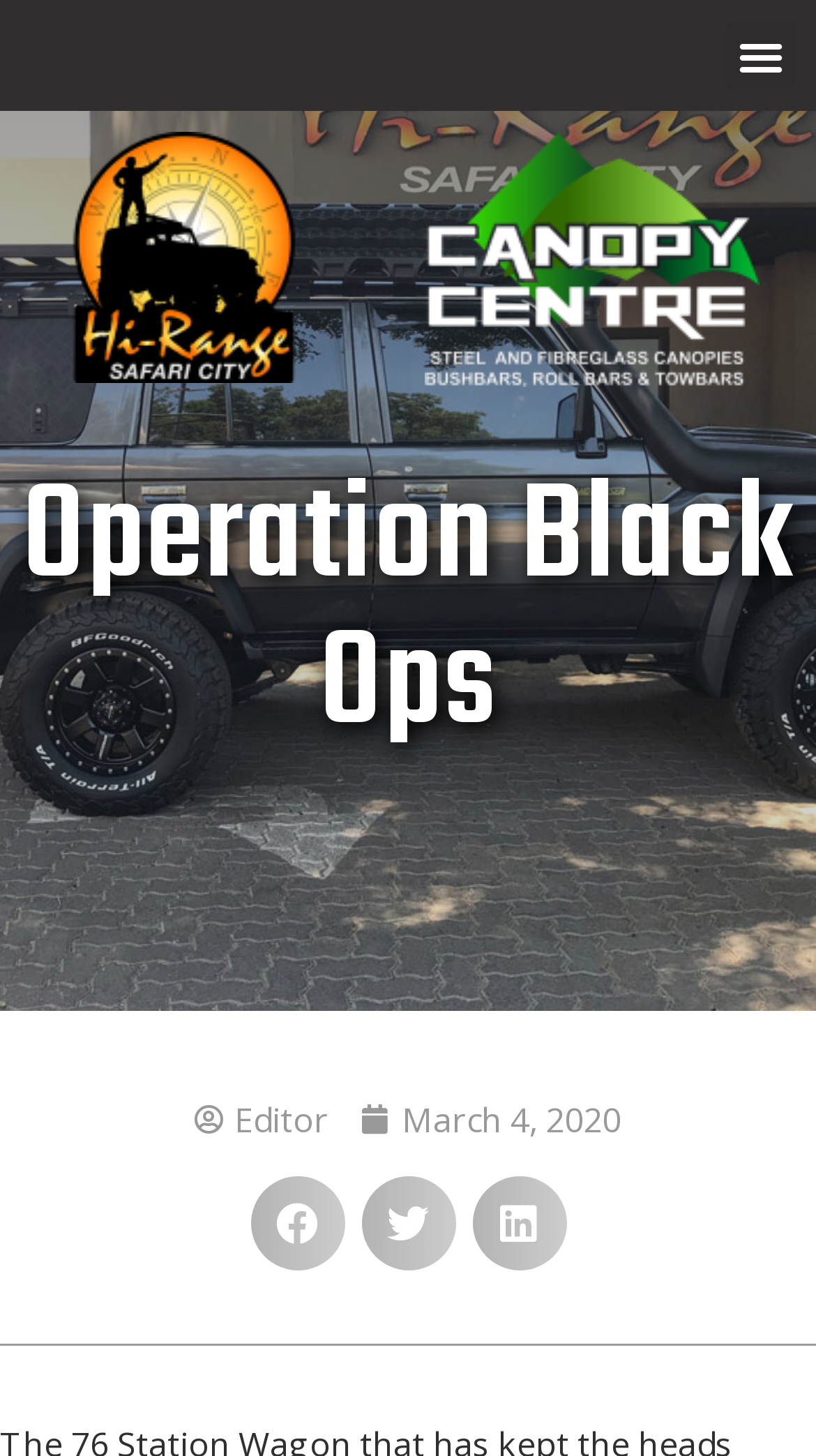Describe all the key features and sections of the webpage thoroughly.

The webpage is about Operation Black Ops, a team-based shooter game, set in Hi-Range Safari City. At the top right corner, there is a "Menu Toggle" button. On the top left, there are two logos: the Hi-Range logo and the Canopy Centre logo, positioned side by side. 

Below the logos, the main heading "Operation Black Ops" is prominently displayed. Further down, there is a section with two links: "Editor" and a date "March 4, 2020", placed next to each other. 

At the bottom of the page, there are three social media sharing buttons: "Share on Facebook", "Share on Twitter", and "Share on LinkedIn", aligned horizontally and centered.